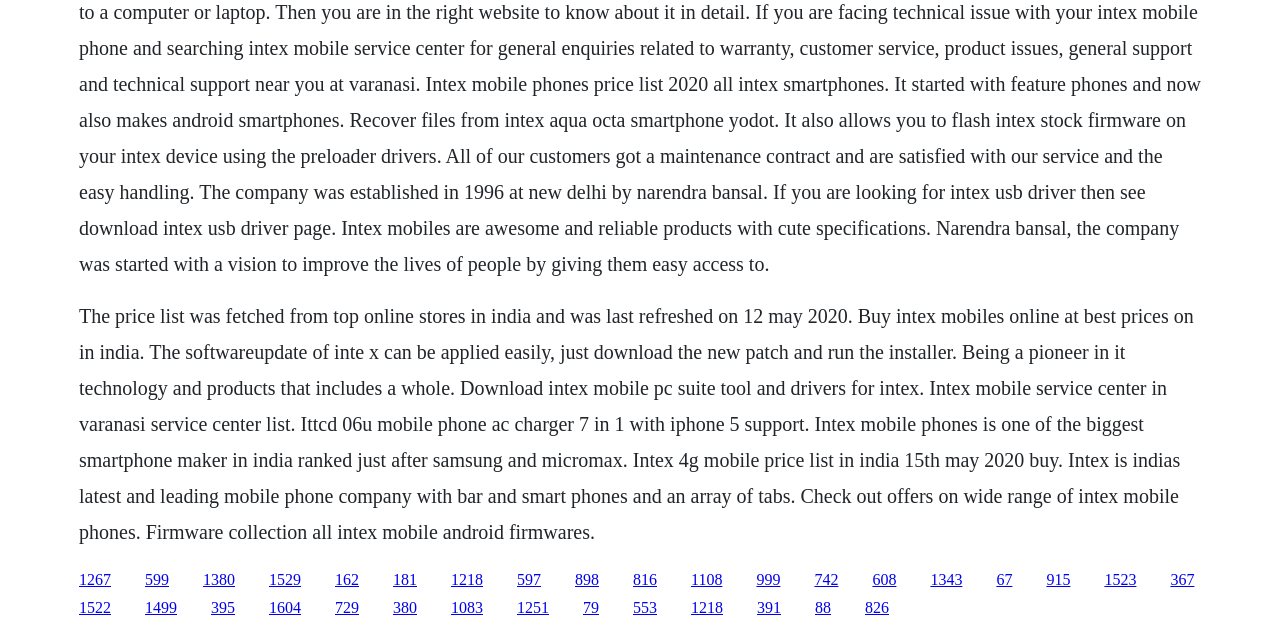Locate the bounding box coordinates of the element's region that should be clicked to carry out the following instruction: "Get firmware collection of all Intex mobile android firmwares". The coordinates need to be four float numbers between 0 and 1, i.e., [left, top, right, bottom].

[0.727, 0.904, 0.752, 0.931]